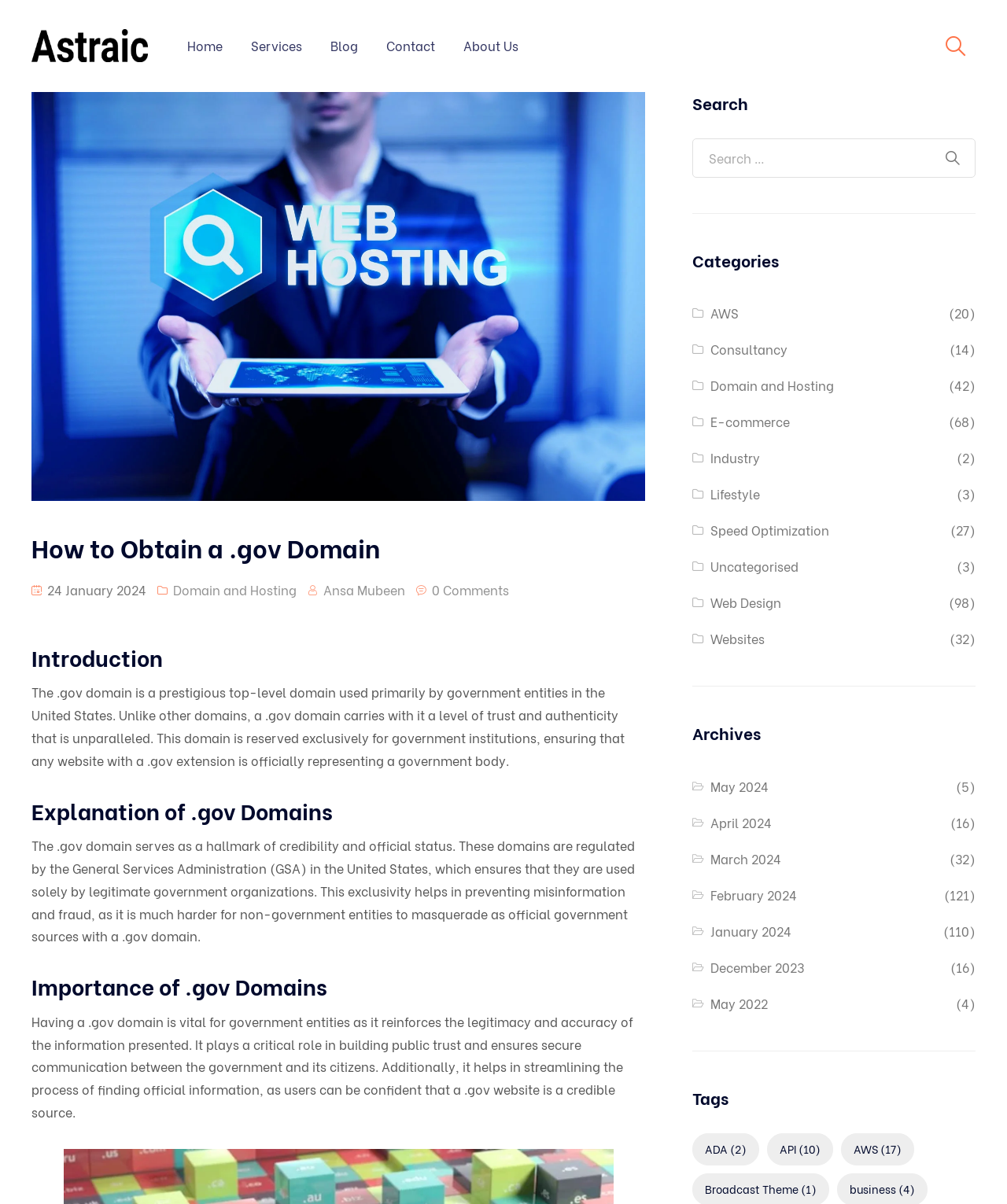Please provide a comprehensive answer to the question based on the screenshot: What is the importance of a .gov domain for government entities?

According to the webpage, having a .gov domain is vital for government entities as it reinforces the legitimacy and accuracy of the information presented, and plays a critical role in building public trust and ensuring secure communication between the government and its citizens.